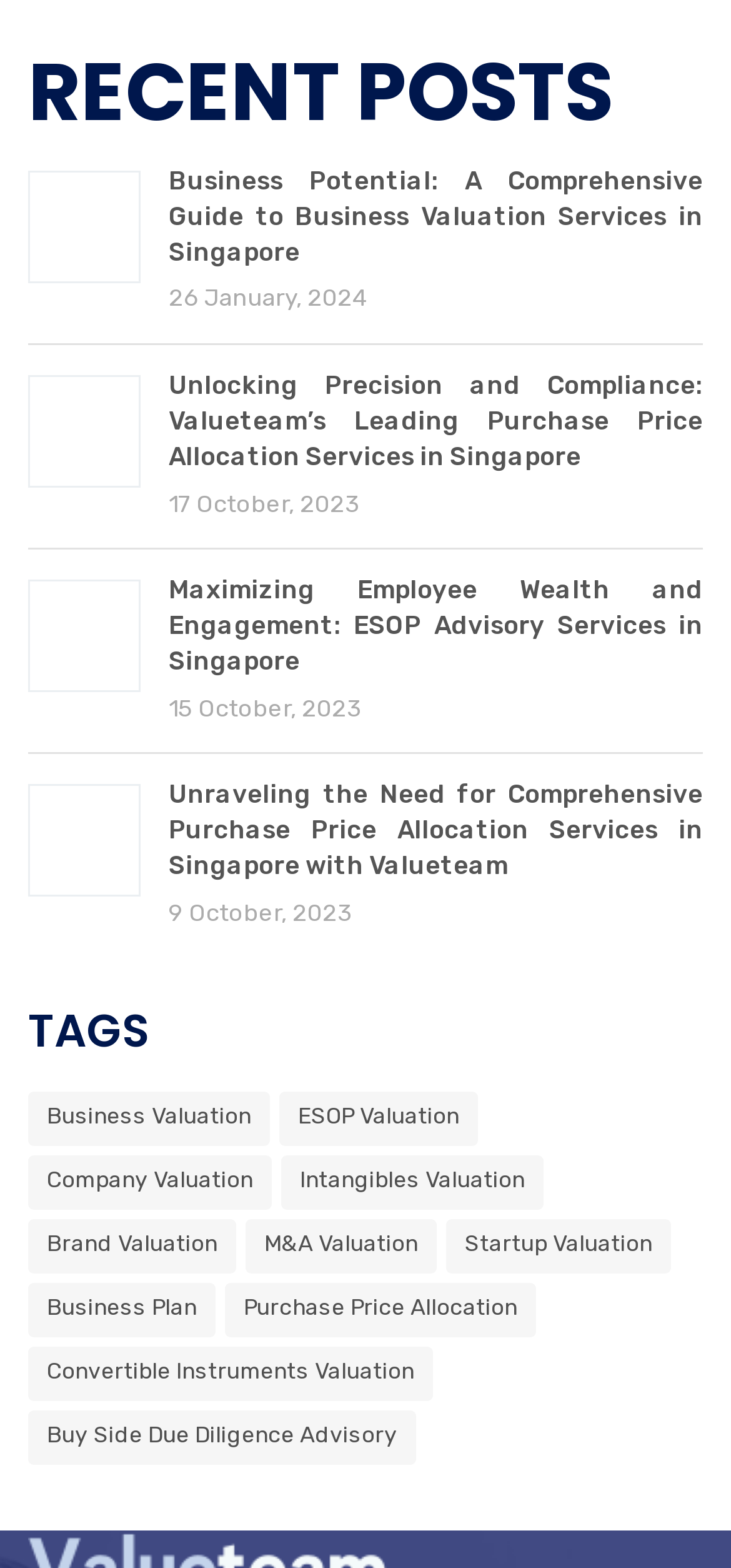Determine the bounding box coordinates of the clickable region to follow the instruction: "read about business valuation services".

[0.038, 0.104, 0.962, 0.172]